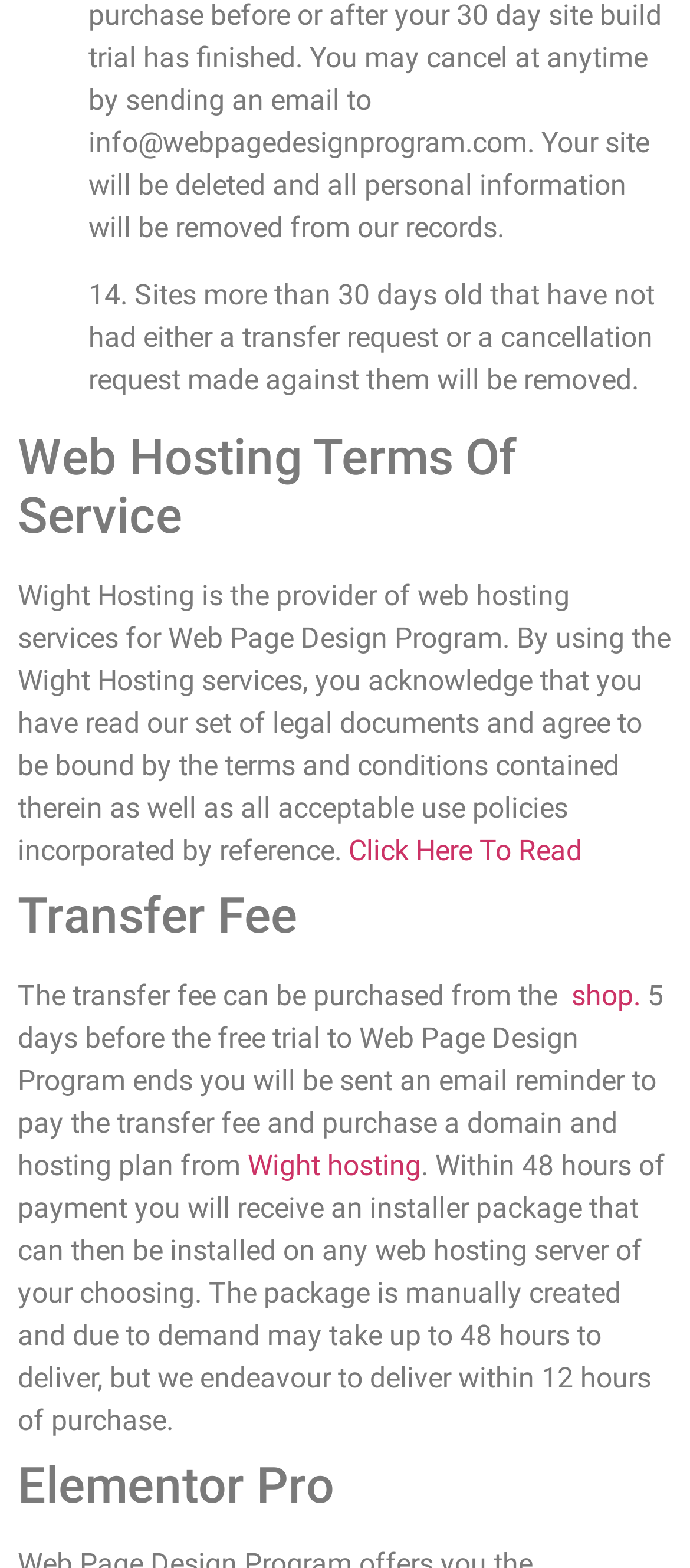Provide a short, one-word or phrase answer to the question below:
How long does it take to deliver the installer package?

Up to 48 hours